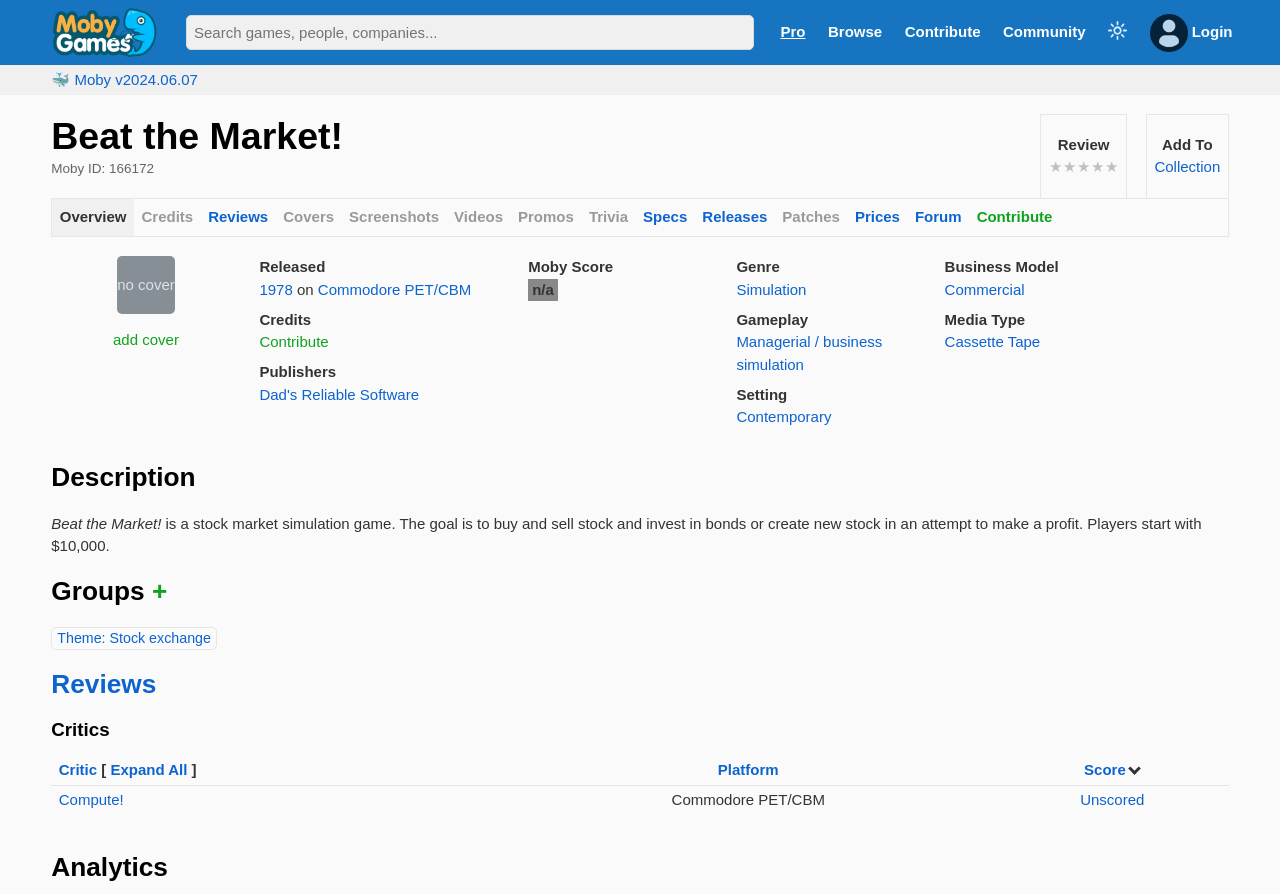Determine the bounding box coordinates for the UI element described. Format the coordinates as (top-left x, top-left y, bottom-right x, bottom-right y) and ensure all values are between 0 and 1. Element description: Dad's Reliable Software

[0.203, 0.431, 0.327, 0.45]